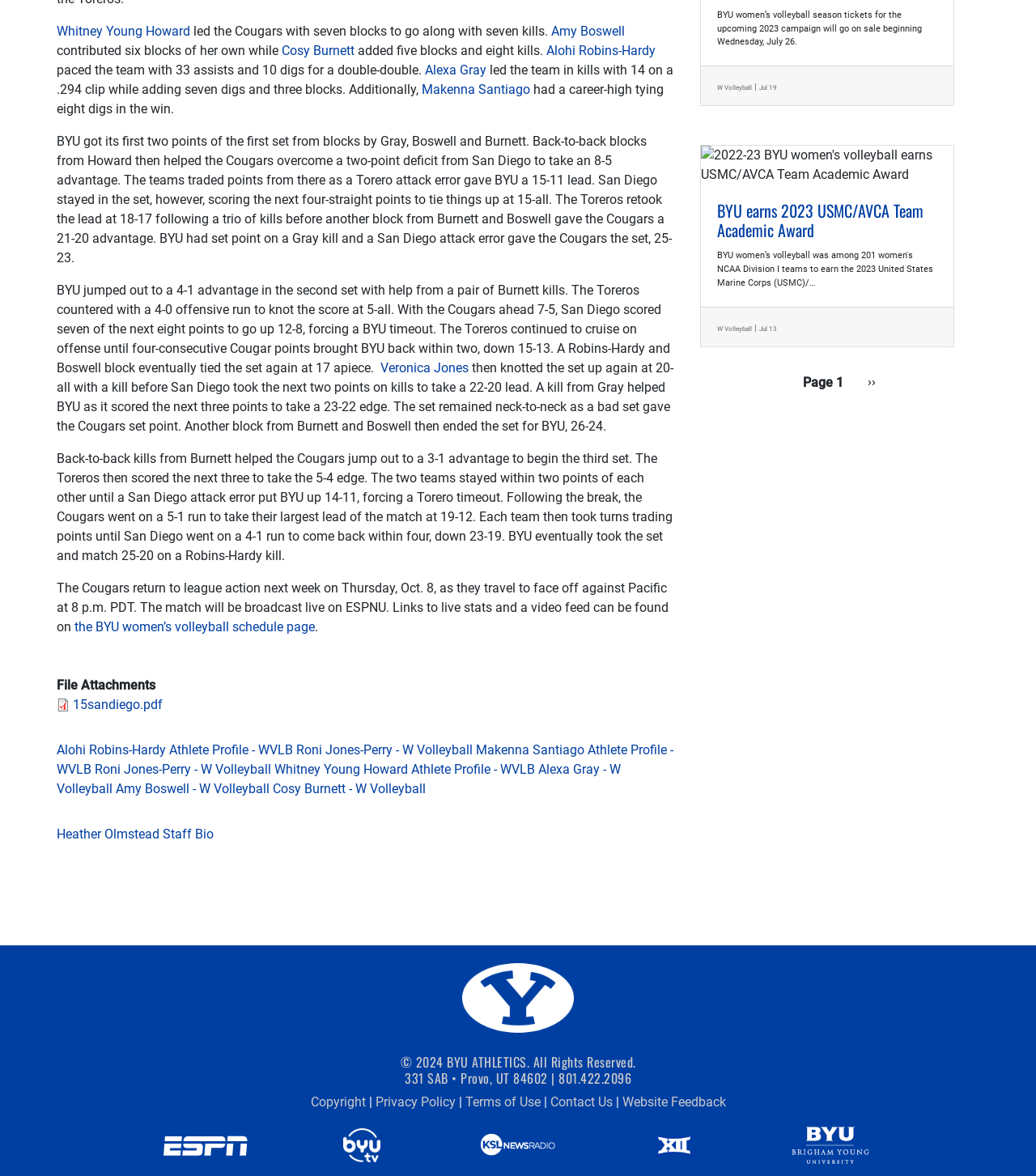Predict the bounding box of the UI element that fits this description: "name="submit" value="Post Comment"".

None